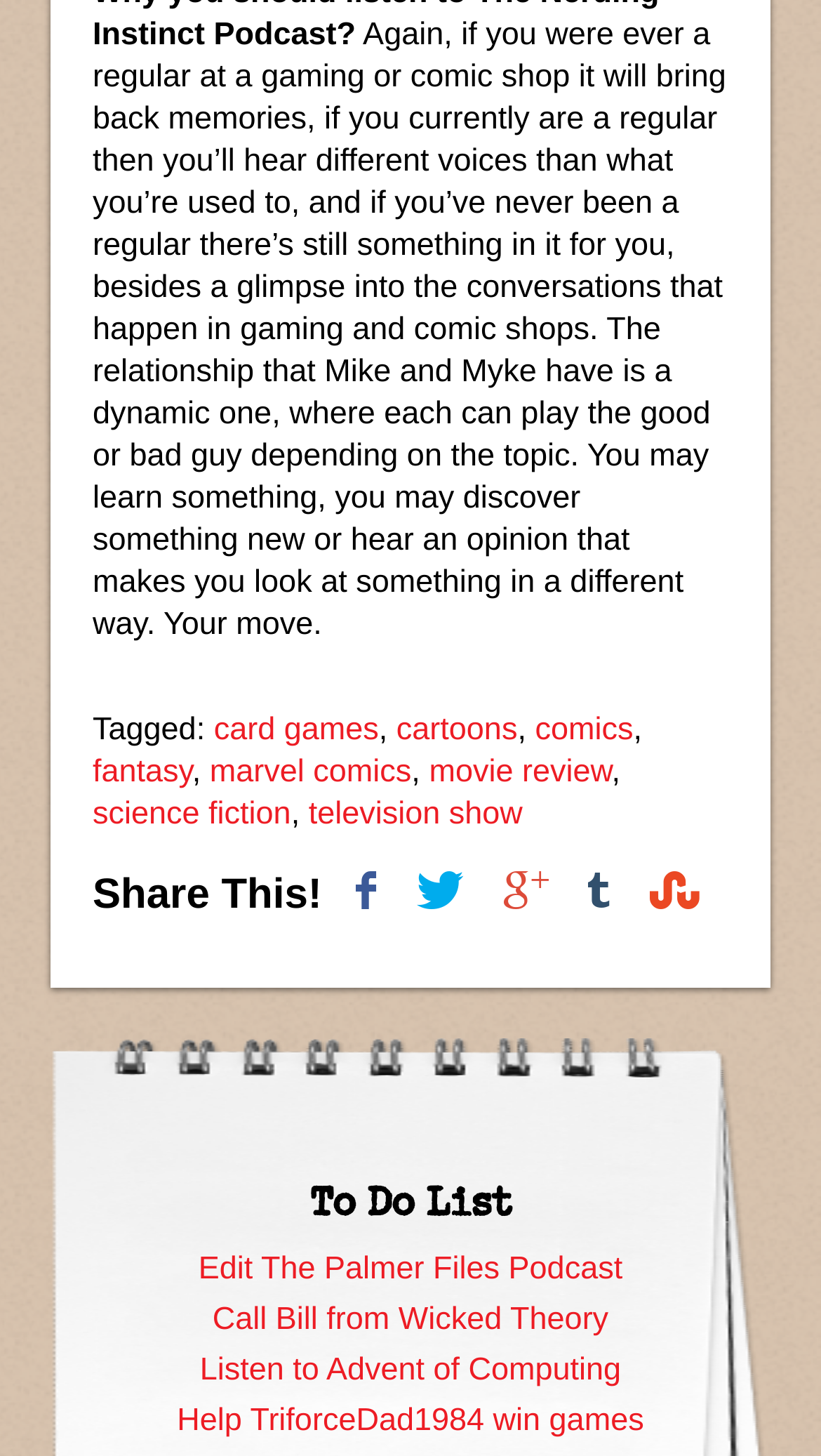What is the relationship between Mike and Myke?
Using the image, answer in one word or phrase.

Dynamic